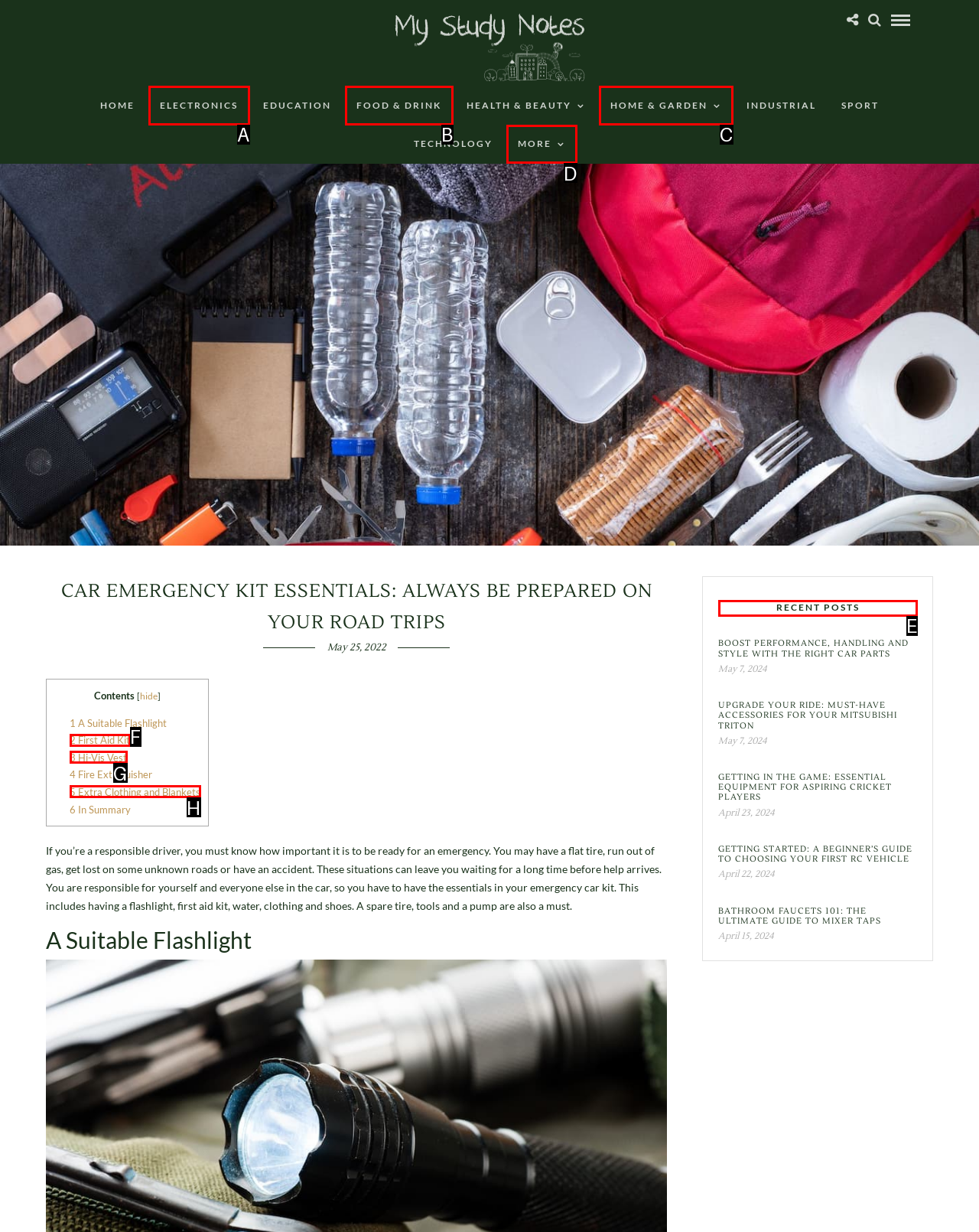Identify the correct UI element to click to achieve the task: Click on the RECENT POSTS heading.
Answer with the letter of the appropriate option from the choices given.

E